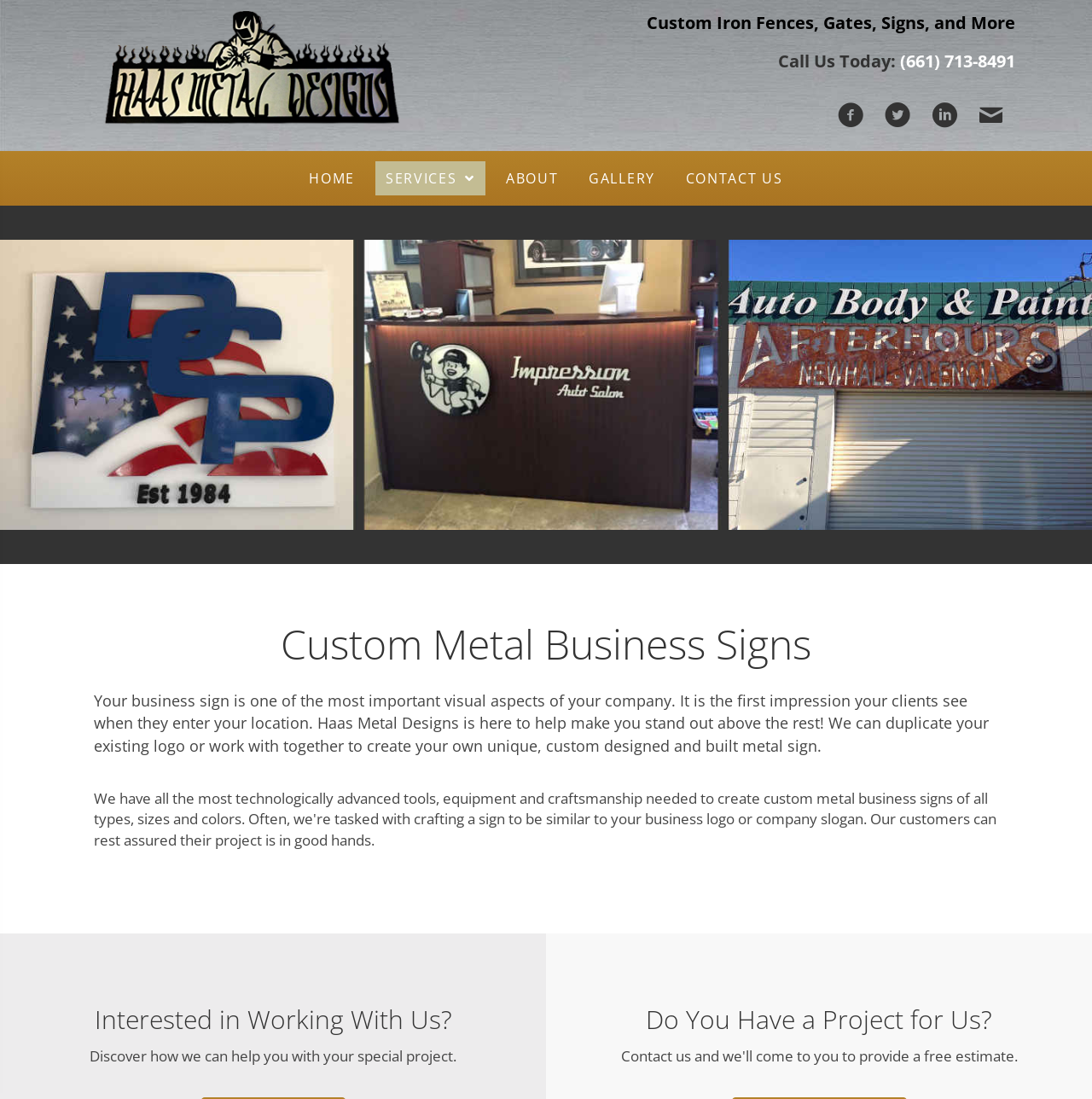Determine the bounding box coordinates for the HTML element described here: "Services".

[0.344, 0.147, 0.445, 0.178]